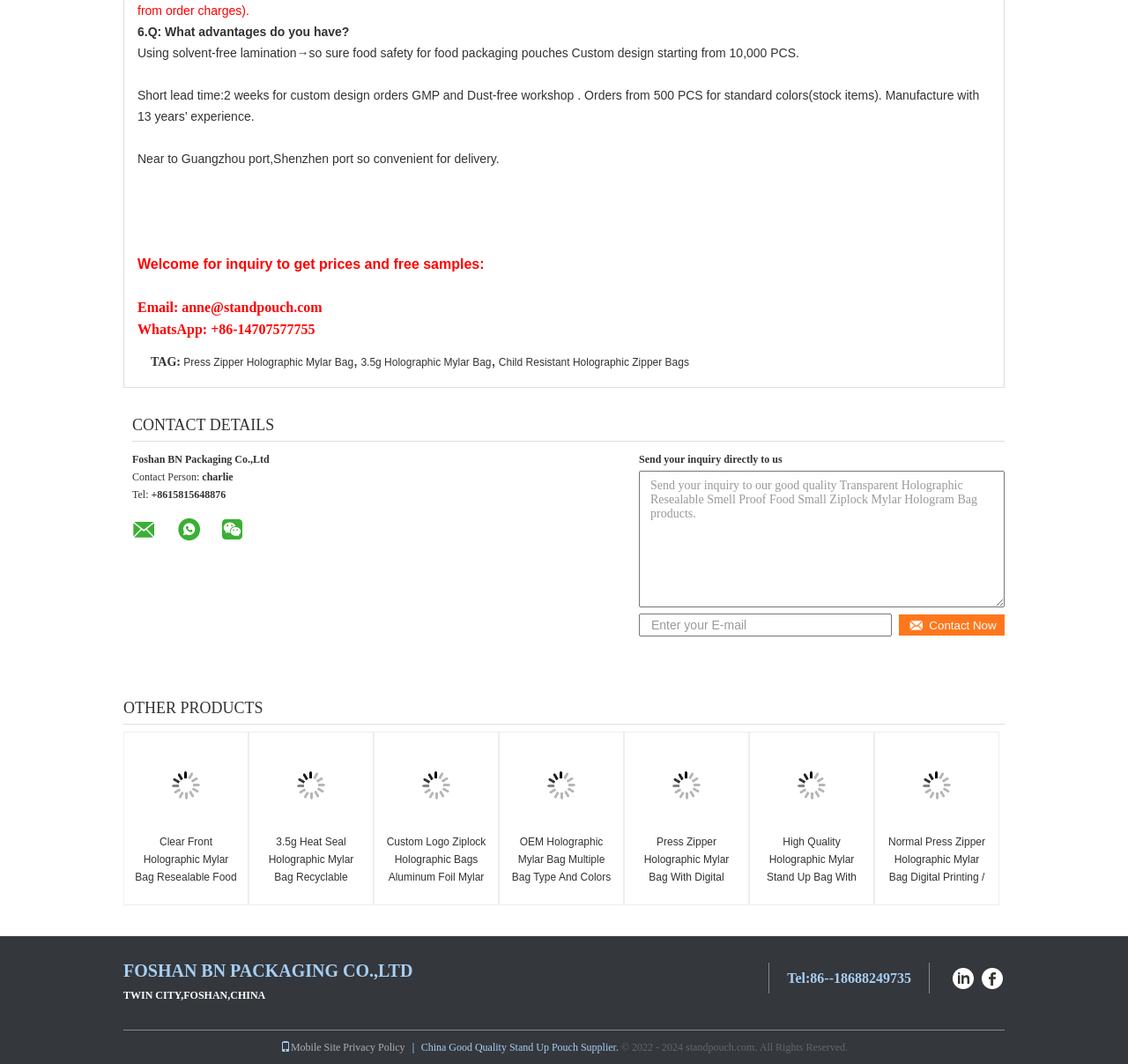Locate the bounding box coordinates of the element to click to perform the following action: 'Click the 'Press Zipper Holographic Mylar Bag' link'. The coordinates should be given as four float values between 0 and 1, in the form of [left, top, right, bottom].

[0.163, 0.335, 0.313, 0.346]